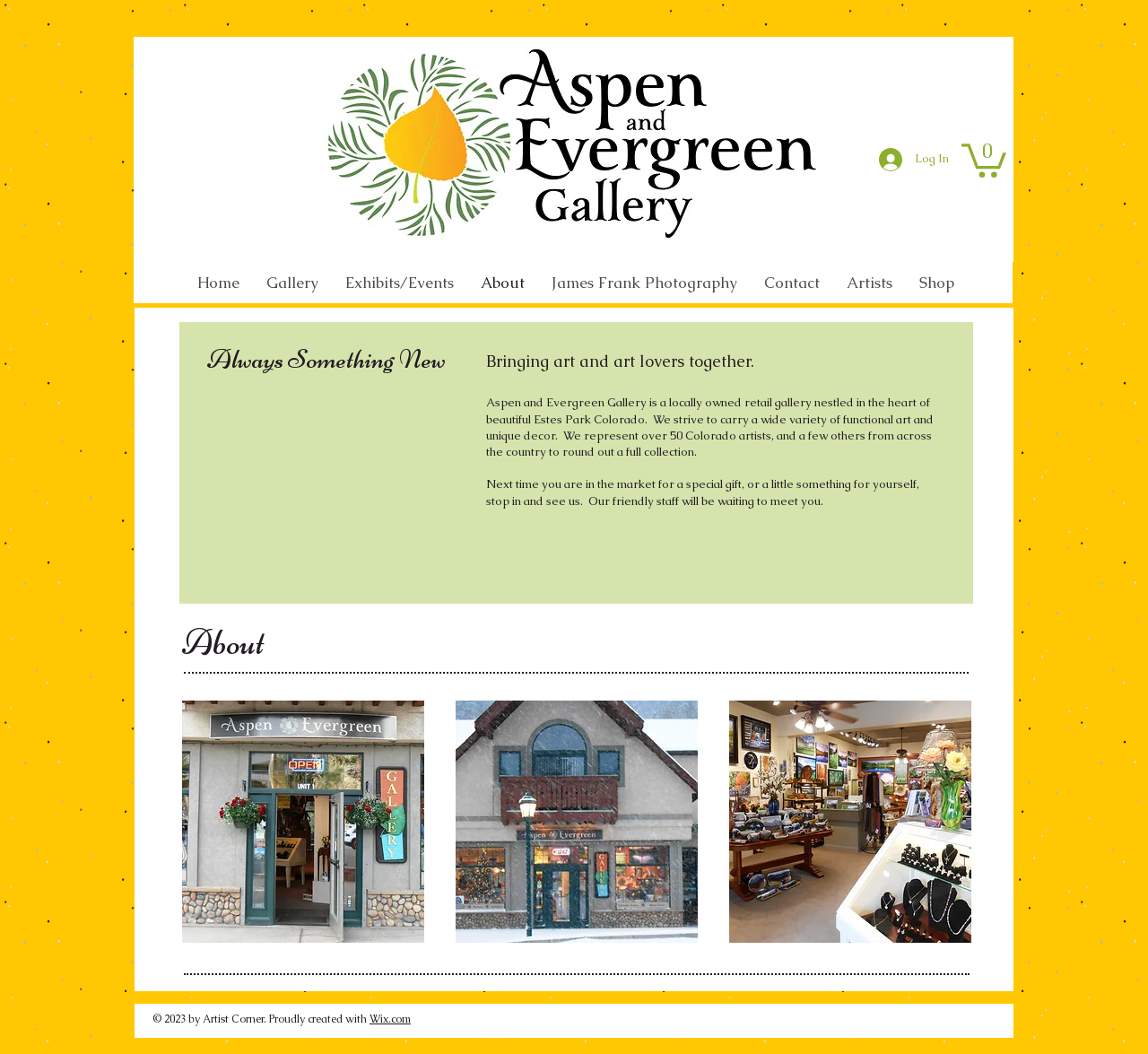Extract the bounding box coordinates for the described element: "James Frank Photography". The coordinates should be represented as four float numbers between 0 and 1: [left, top, right, bottom].

[0.468, 0.255, 0.654, 0.281]